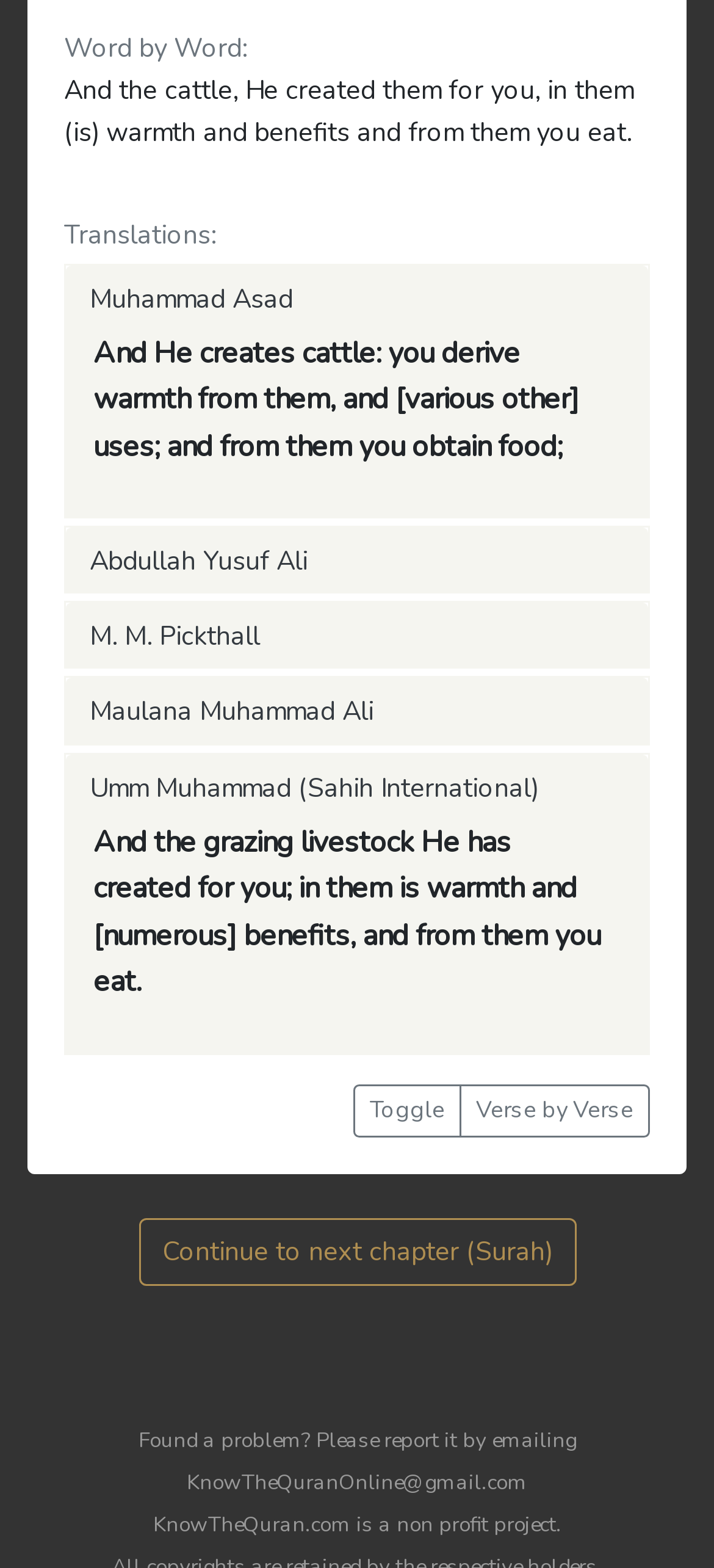Determine the bounding box for the HTML element described here: "Umm Muhammad (Sahih International)". The coordinates should be given as [left, top, right, bottom] with each number being a float between 0 and 1.

[0.092, 0.481, 0.787, 0.524]